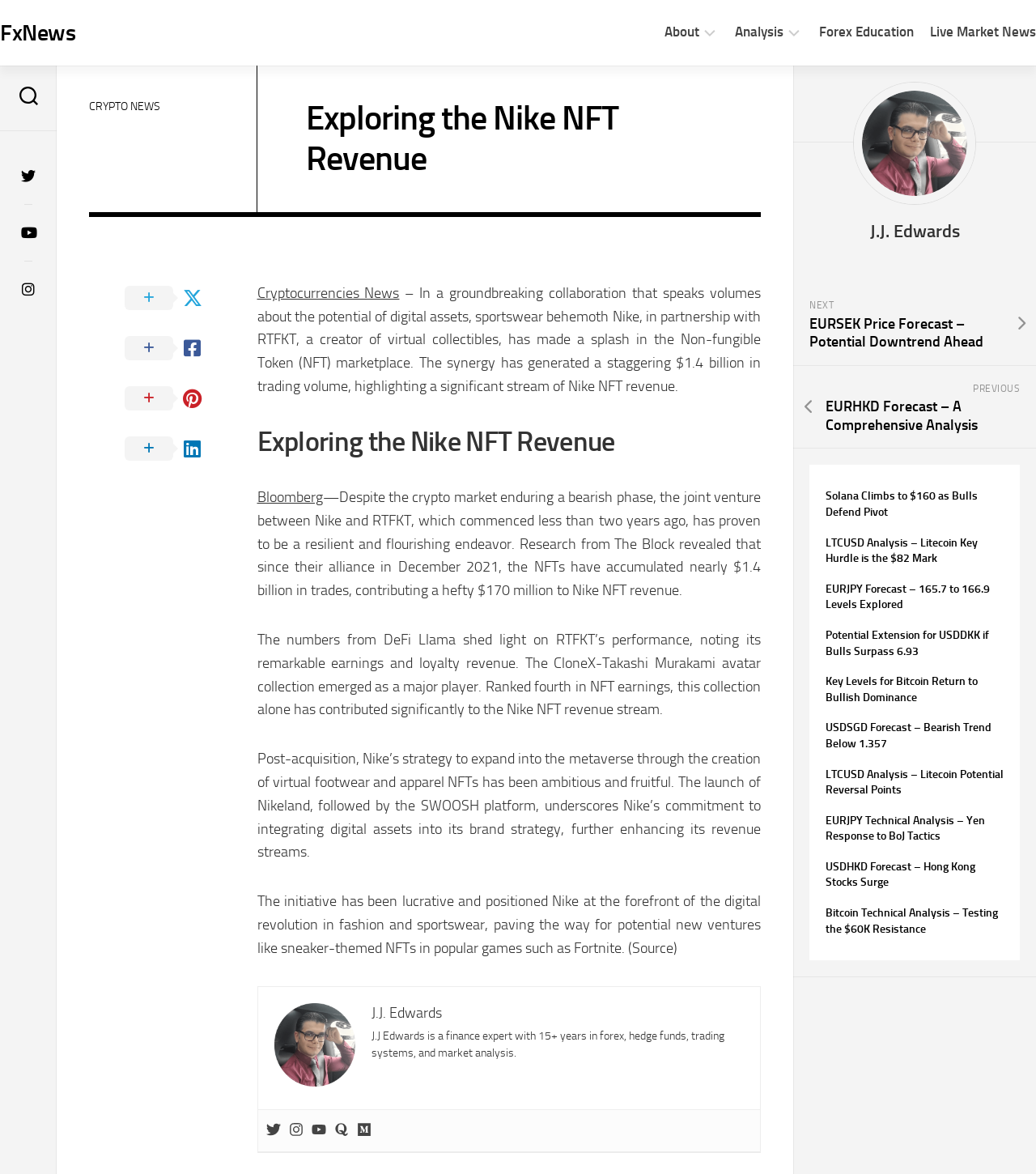Give a concise answer using only one word or phrase for this question:
What is the text of the first paragraph?

Description of Nike NFT revenue